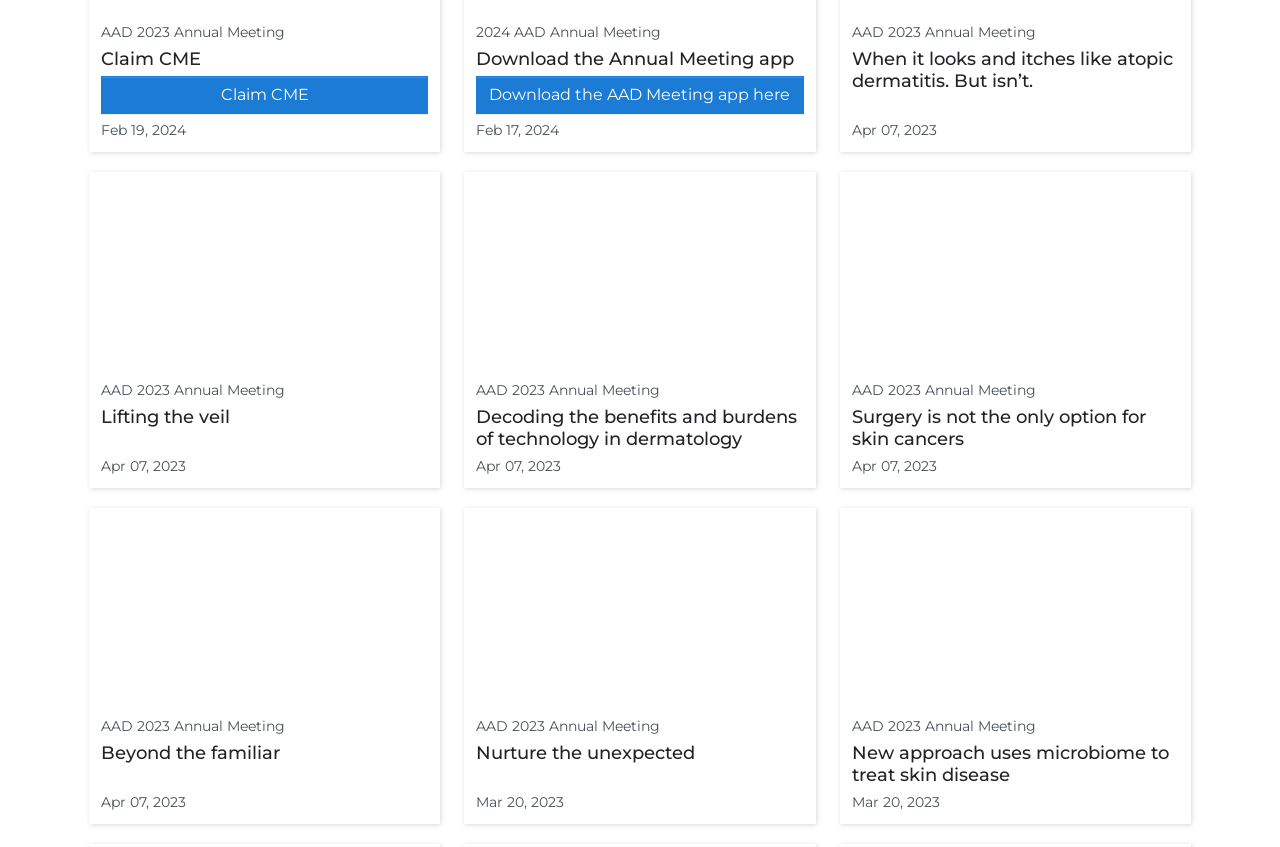Calculate the bounding box coordinates of the UI element given the description: "Beyond the familiar".

[0.079, 0.876, 0.335, 0.902]